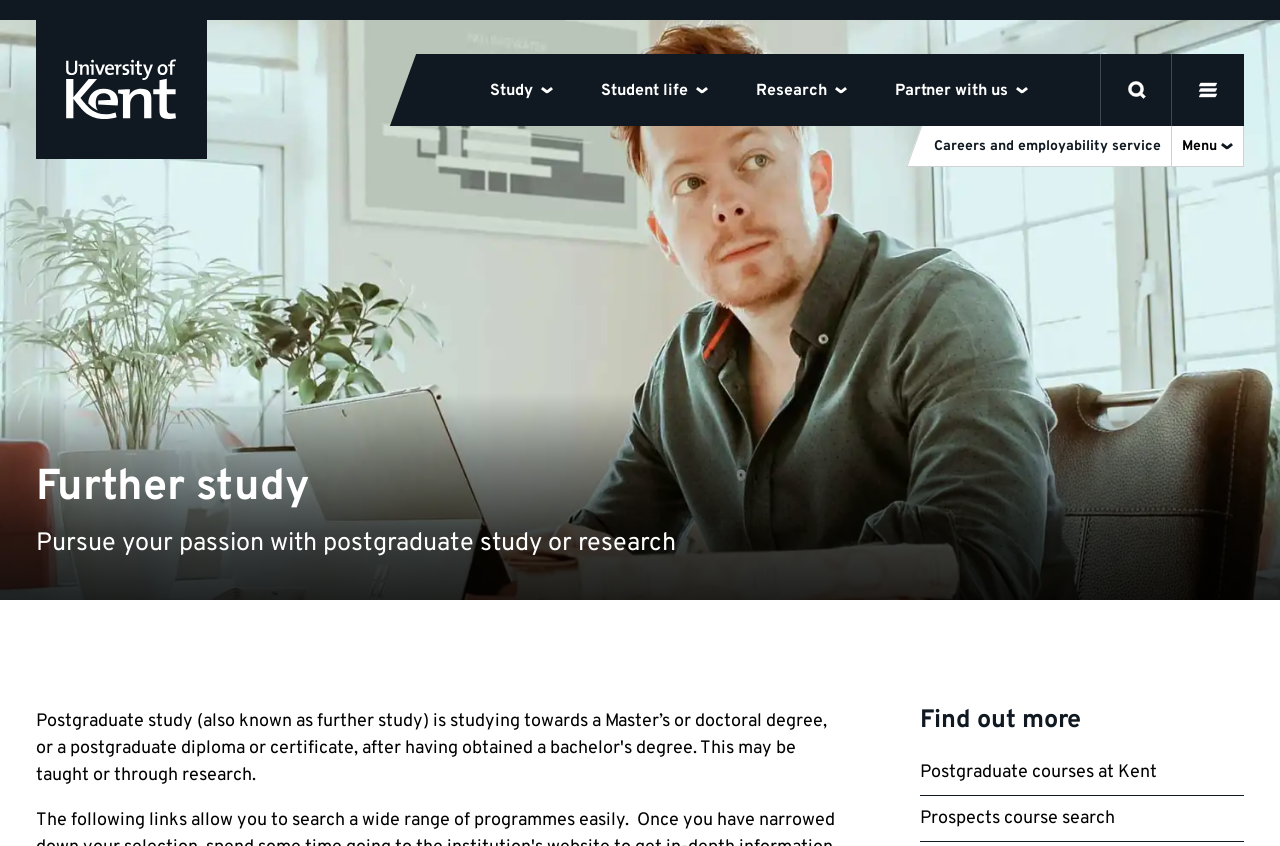From the element description: "Privacy Policy", extract the bounding box coordinates of the UI element. The coordinates should be expressed as four float numbers between 0 and 1, in the order [left, top, right, bottom].

None